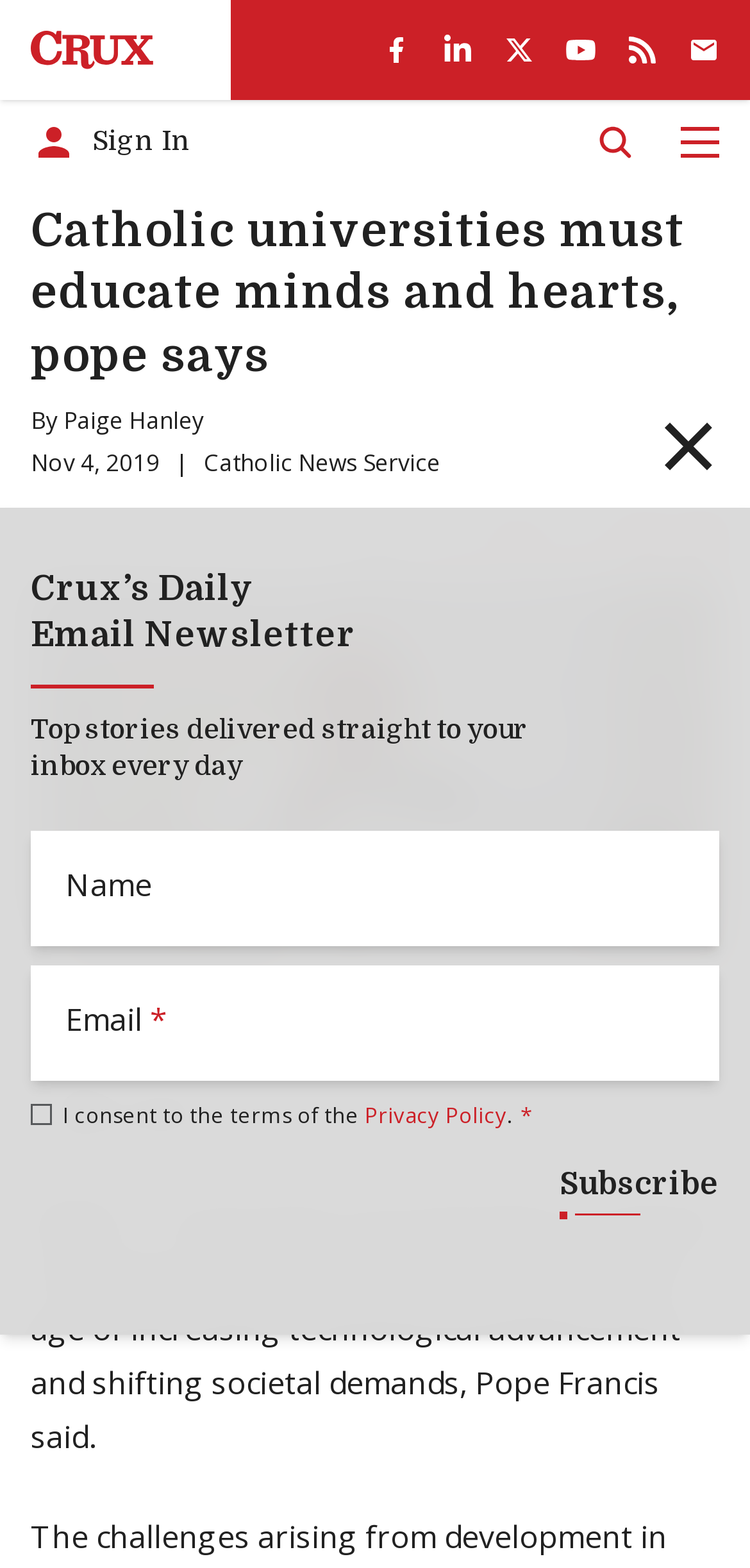Please identify the bounding box coordinates of the clickable element to fulfill the following instruction: "Click on the link to Rich Lederer's page". The coordinates should be four float numbers between 0 and 1, i.e., [left, top, right, bottom].

None